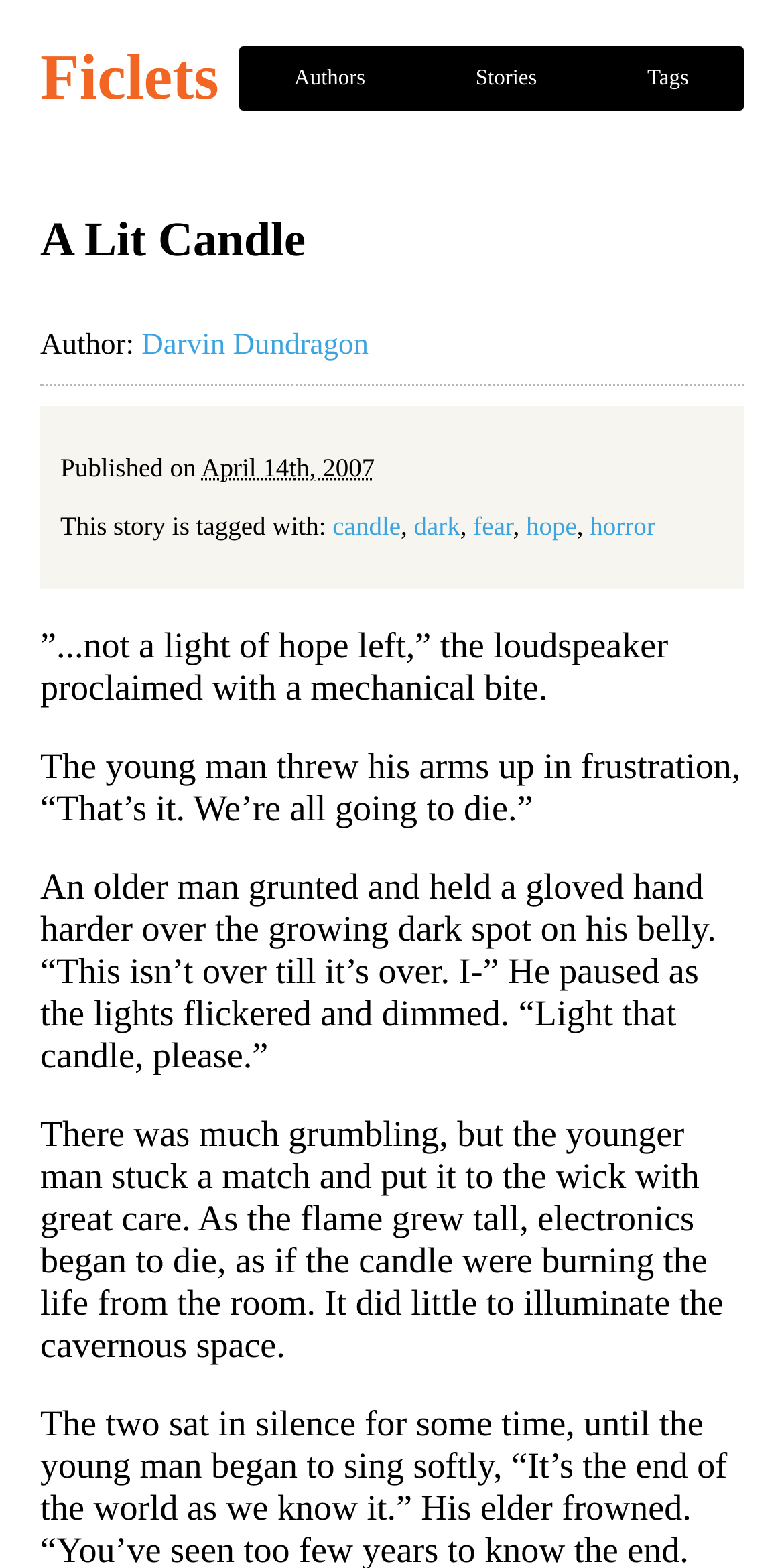Determine the bounding box for the UI element that matches this description: "Nutrition for toddlers".

None